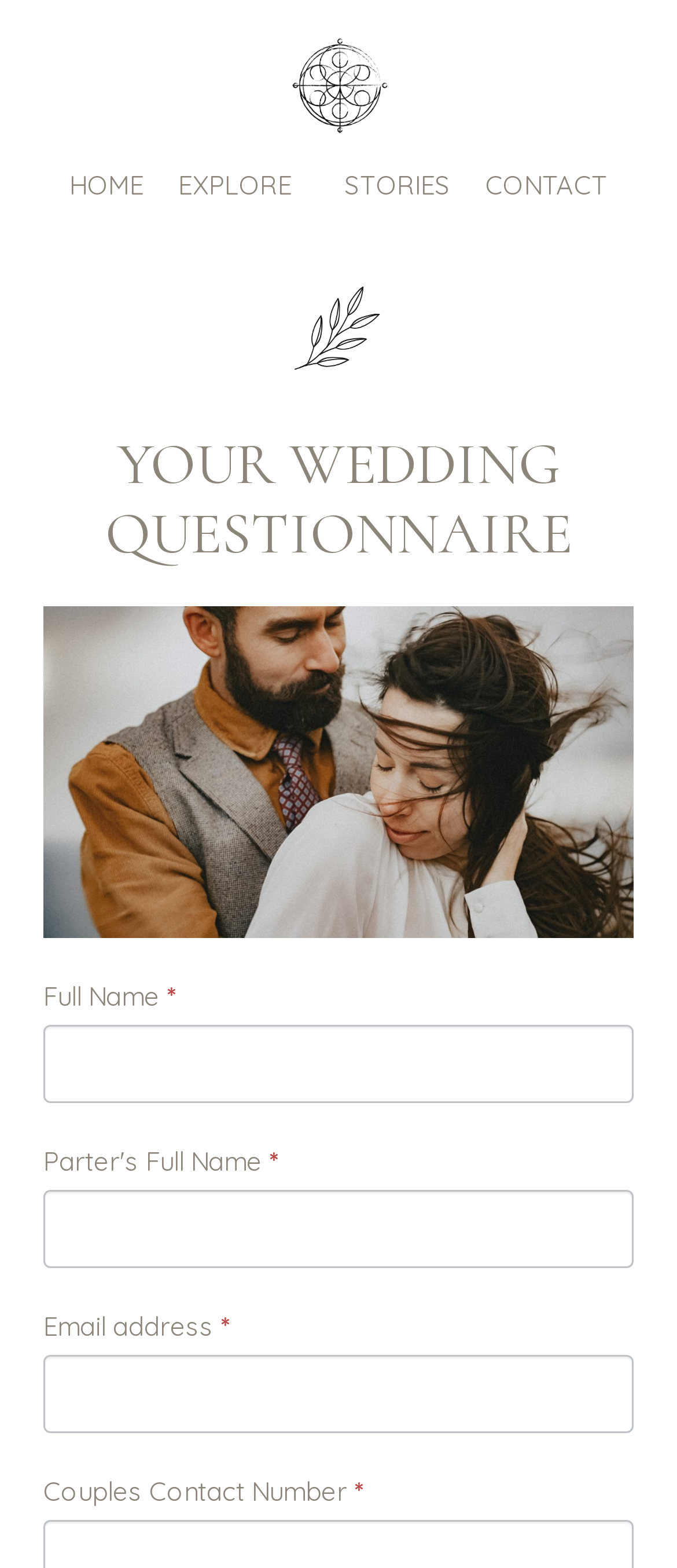Using the description "Home", predict the bounding box of the relevant HTML element.

[0.103, 0.1, 0.212, 0.136]